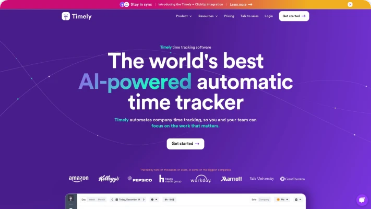Please give a succinct answer using a single word or phrase:
What is the label on the call-to-action button?

Get Started